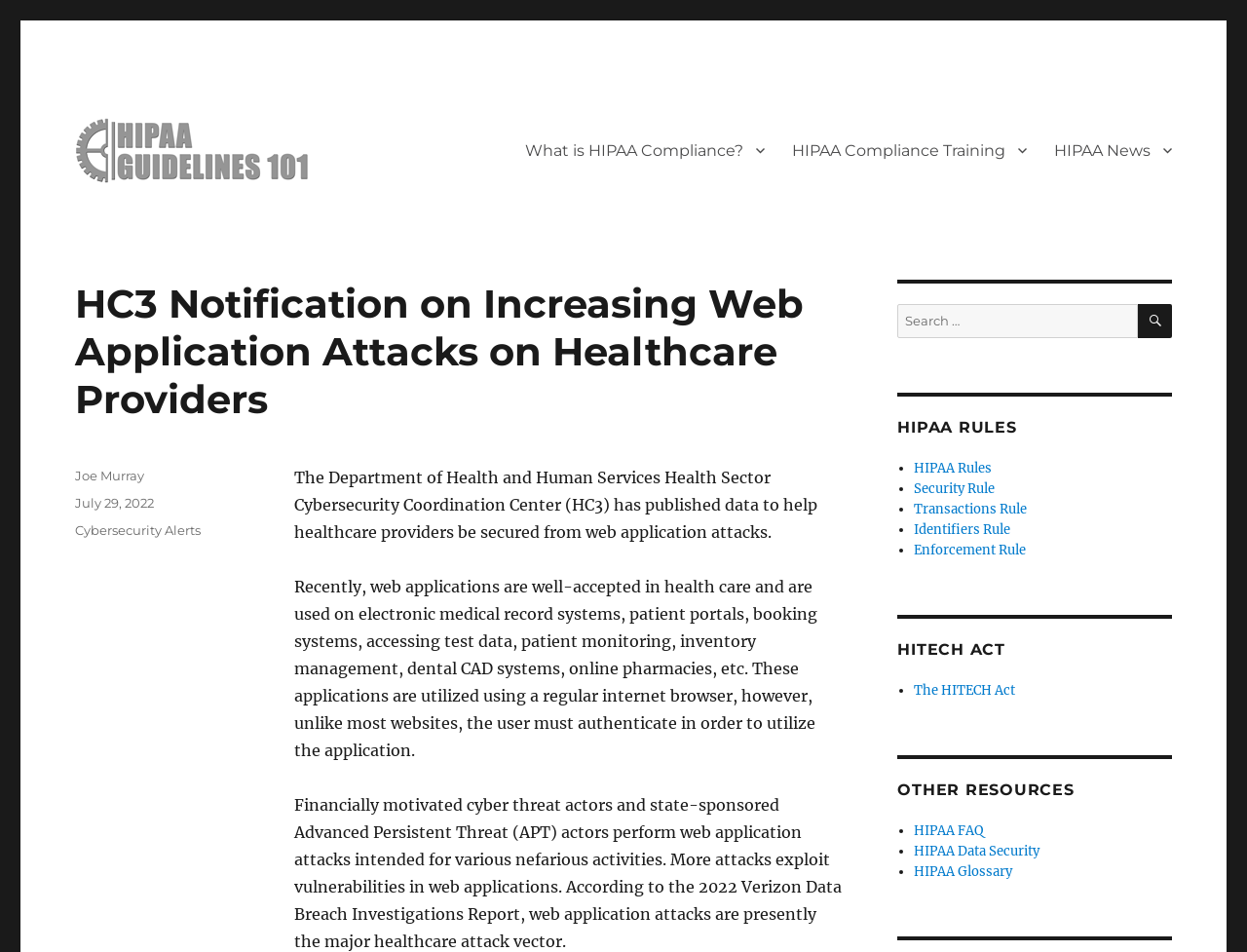What is the name of the department mentioned on this webpage?
Please answer the question with a detailed response using the information from the screenshot.

The webpage mentions the Department of Health and Human Services Health Sector Cybersecurity Coordination Center (HC3) as the entity that has published data to help healthcare providers be secured from web application attacks.